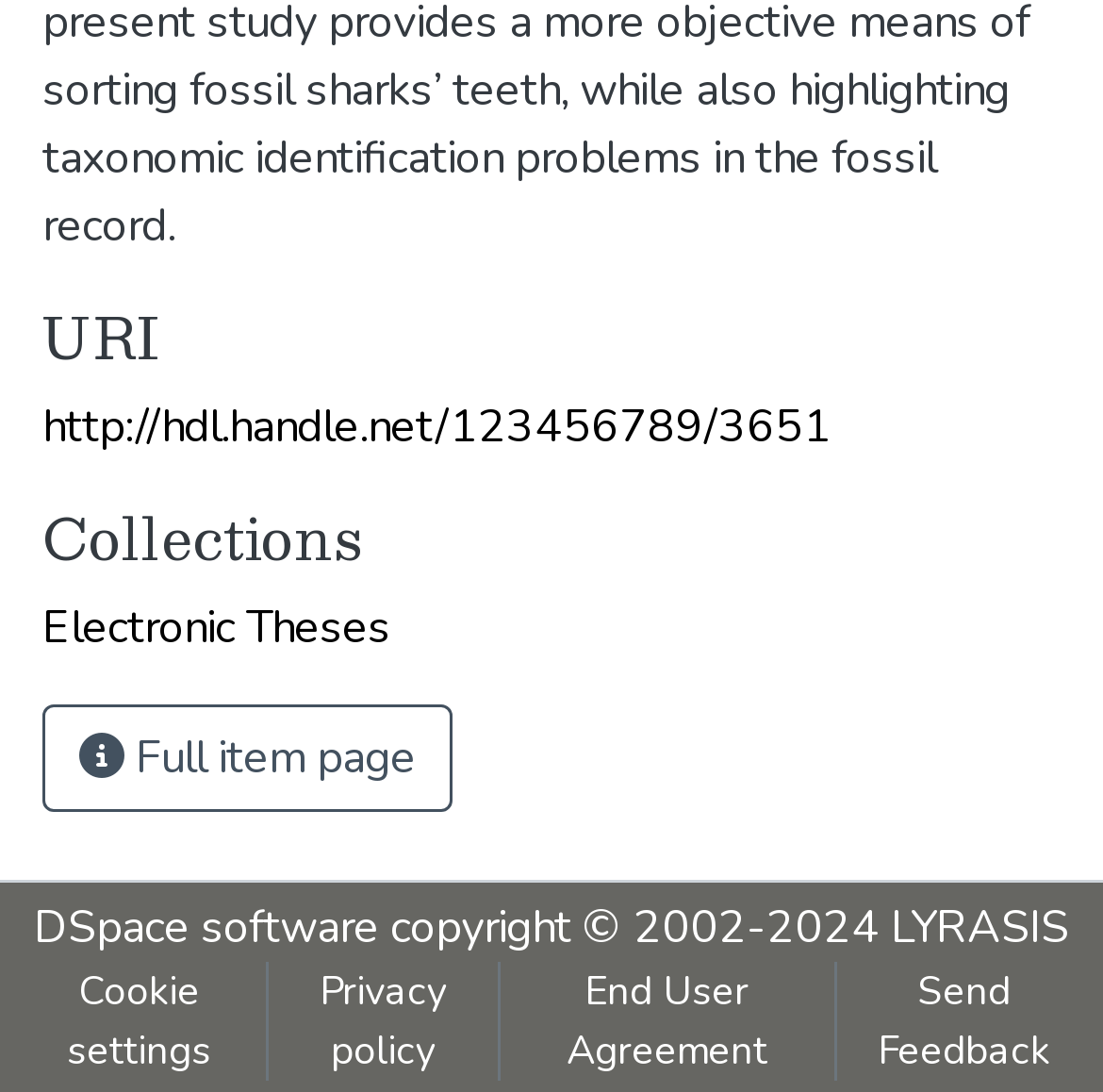Using the information in the image, give a detailed answer to the following question: What is the purpose of the button?

The purpose of the button can be found in the button element with the text ' Full item page' which is located below the 'Electronic Theses' link. The button is likely used to navigate to the full item page.